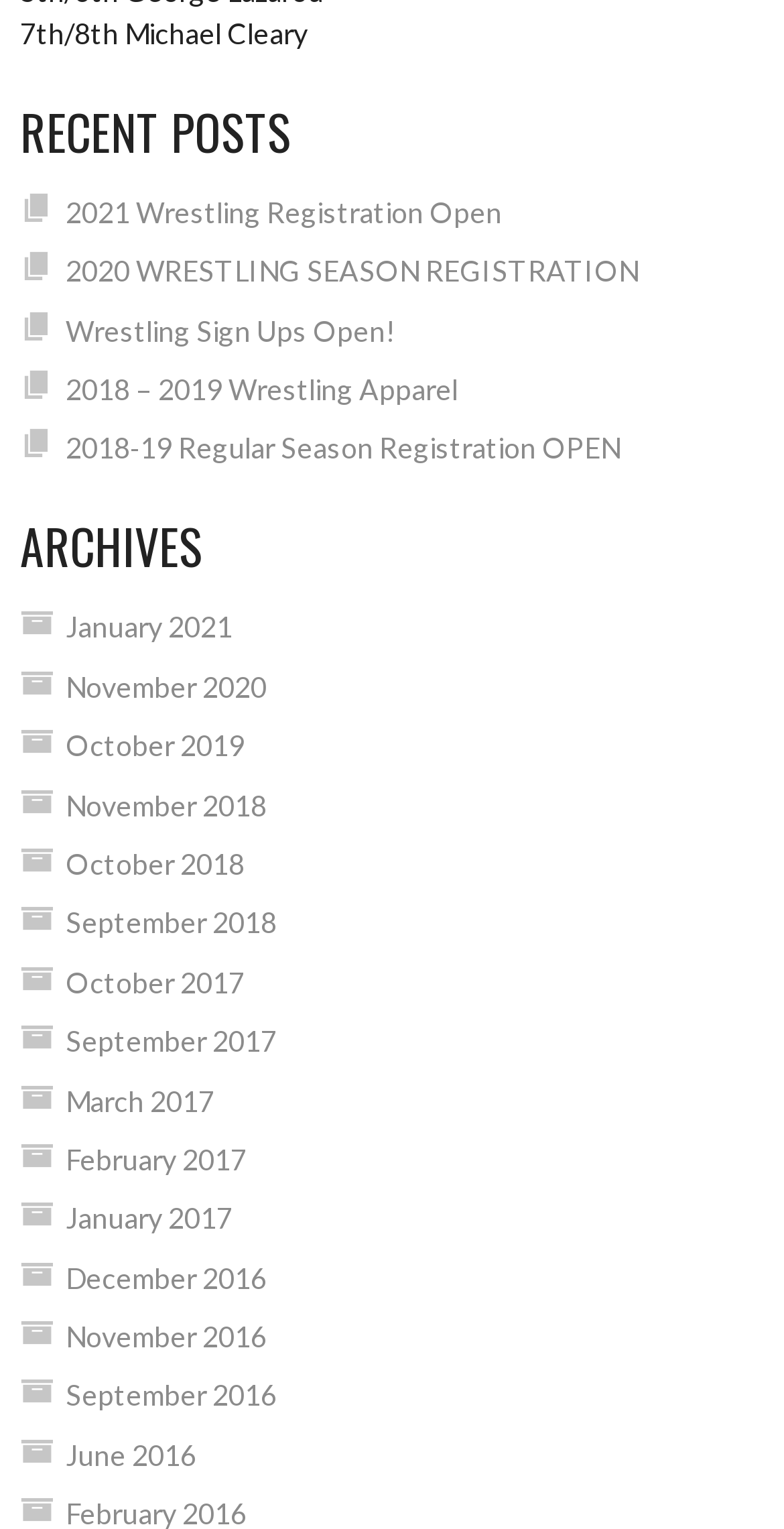Predict the bounding box of the UI element that fits this description: "2018-19 Regular Season Registration OPEN".

[0.084, 0.282, 0.792, 0.304]